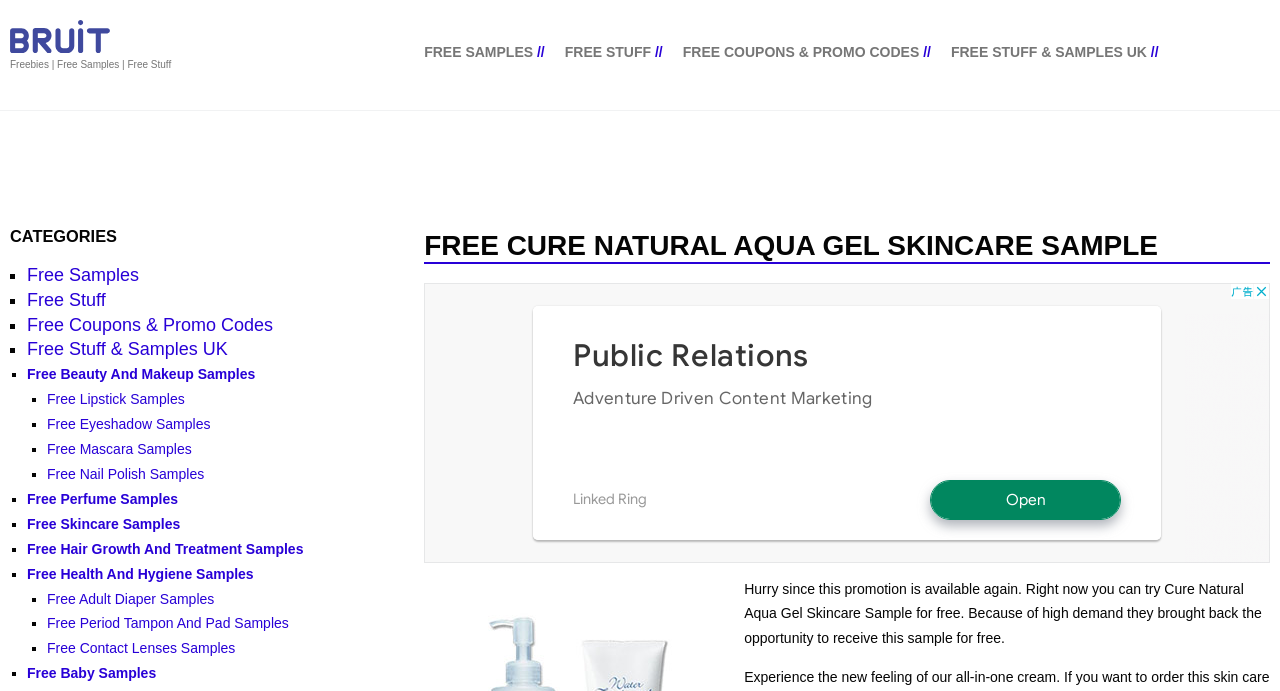Pinpoint the bounding box coordinates of the clickable element to carry out the following instruction: "Click on 'FREE COUPONS & PROMO CODES'."

[0.021, 0.455, 0.213, 0.484]